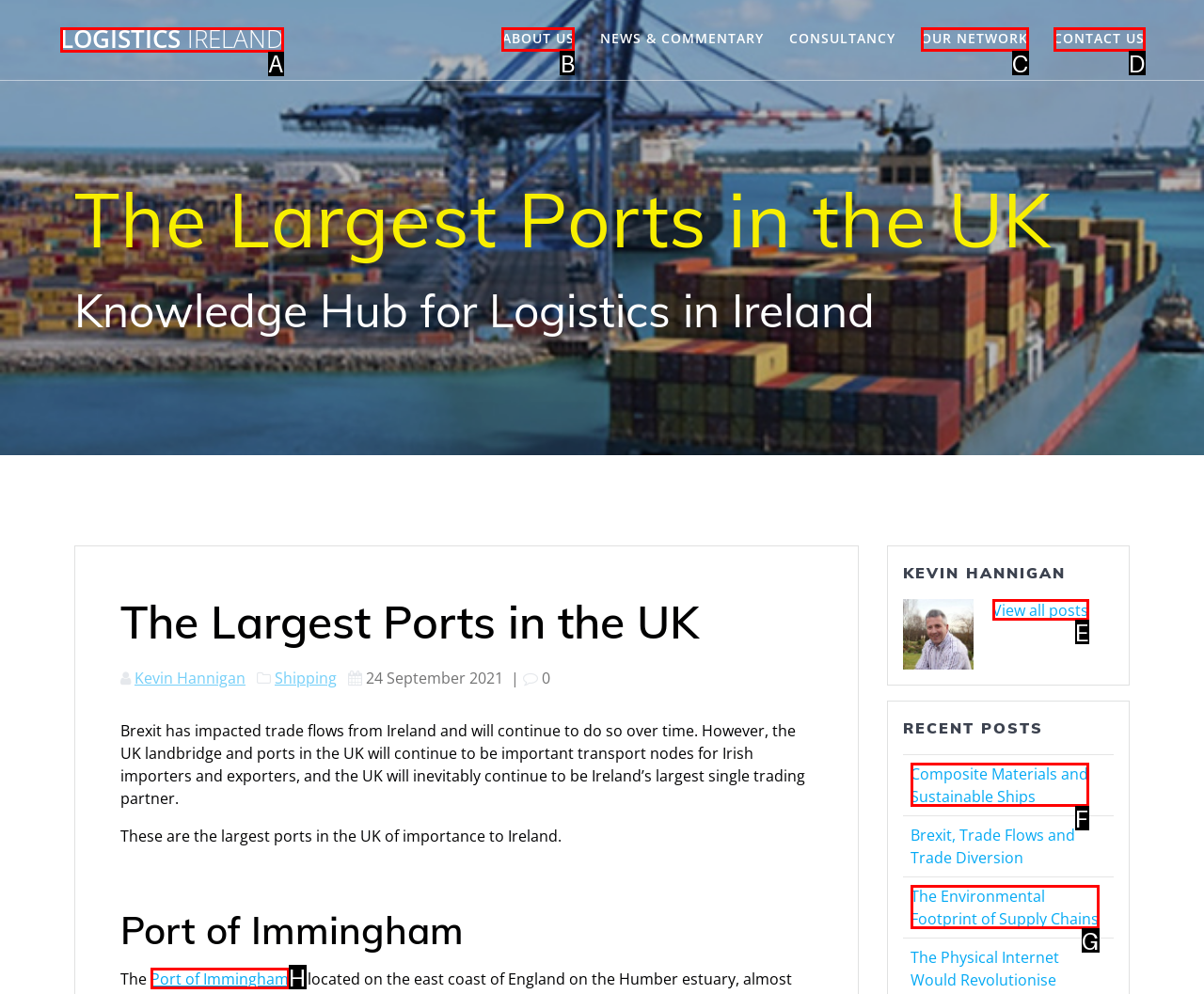Choose the HTML element that best fits the given description: About Us. Answer by stating the letter of the option.

B